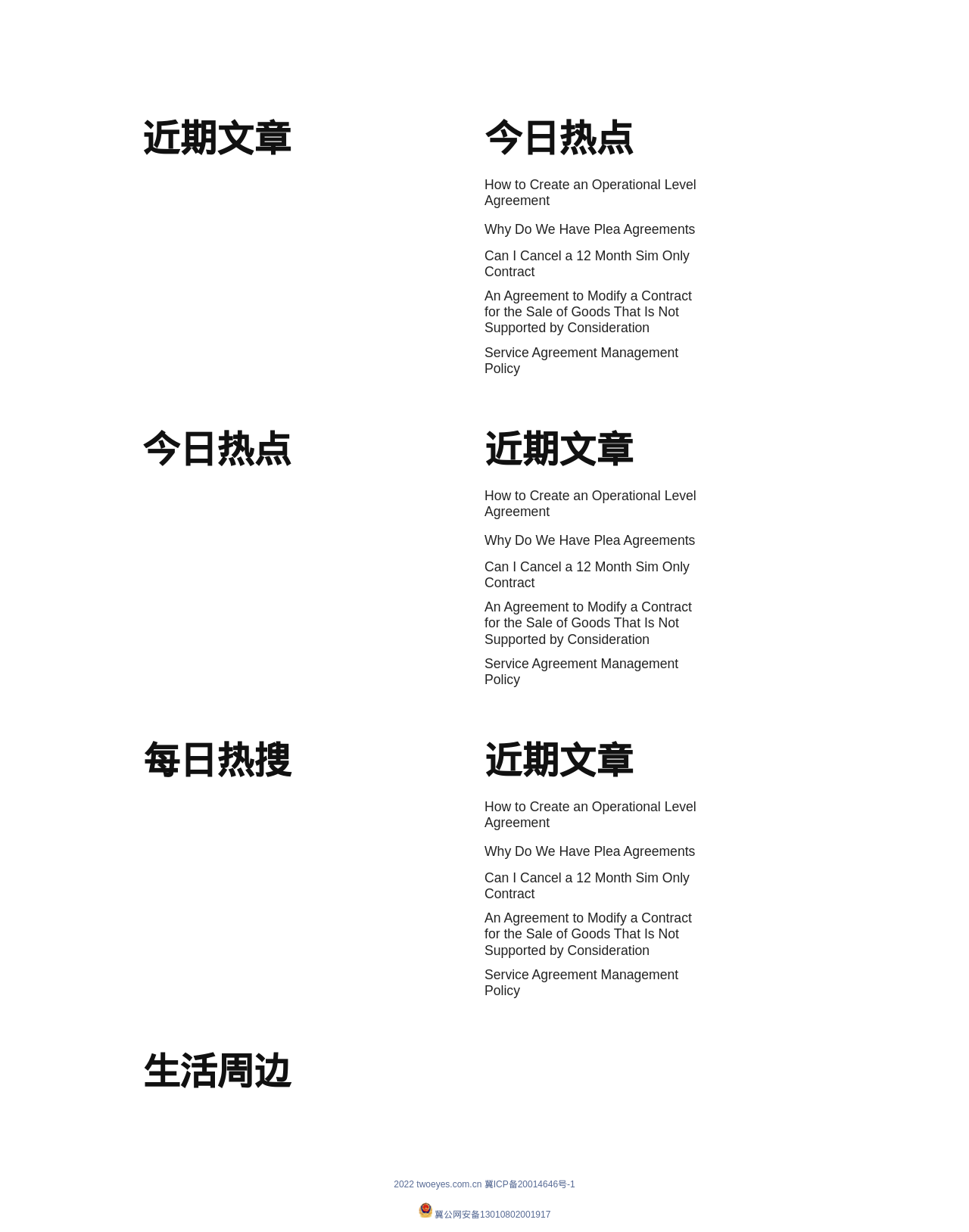Determine the bounding box for the described UI element: "2022 twoeyes.com.cn 冀ICP备20014646号-1".

[0.406, 0.957, 0.594, 0.966]